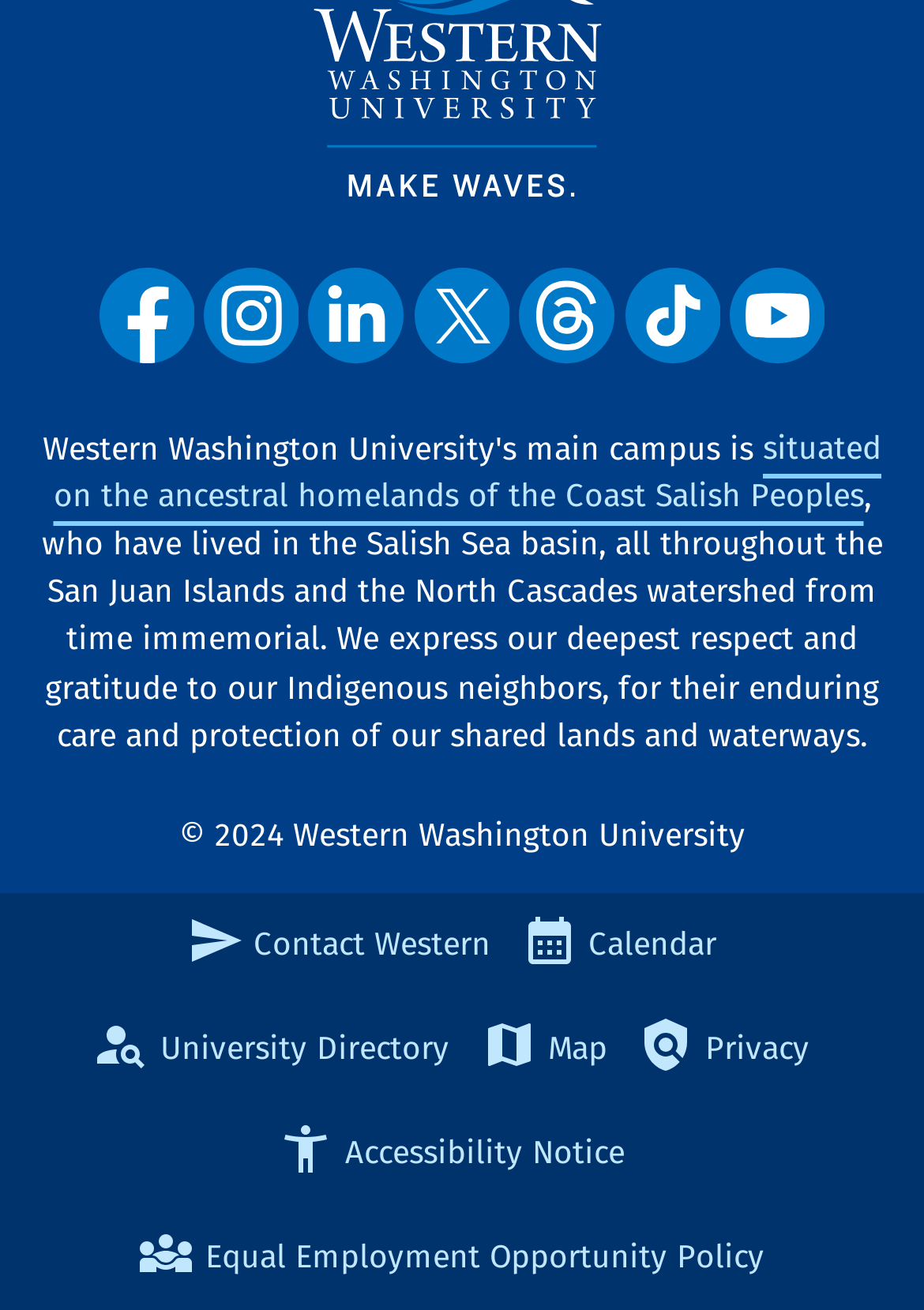Please identify the bounding box coordinates of the area that needs to be clicked to fulfill the following instruction: "Check the Accessibility Notice."

[0.301, 0.841, 0.699, 0.921]